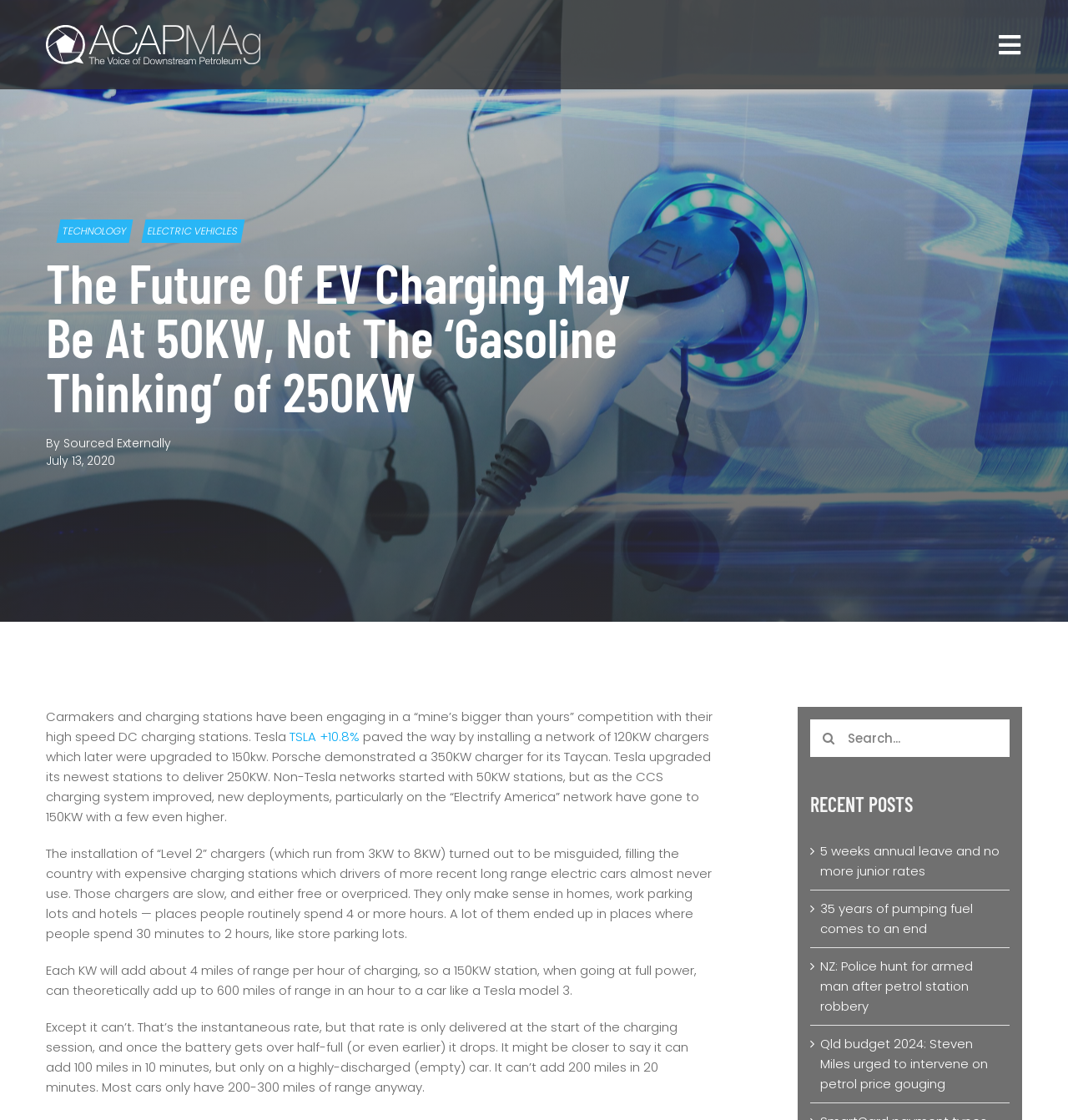Could you provide the bounding box coordinates for the portion of the screen to click to complete this instruction: "Go to the ABOUT page"?

[0.0, 0.066, 1.0, 0.107]